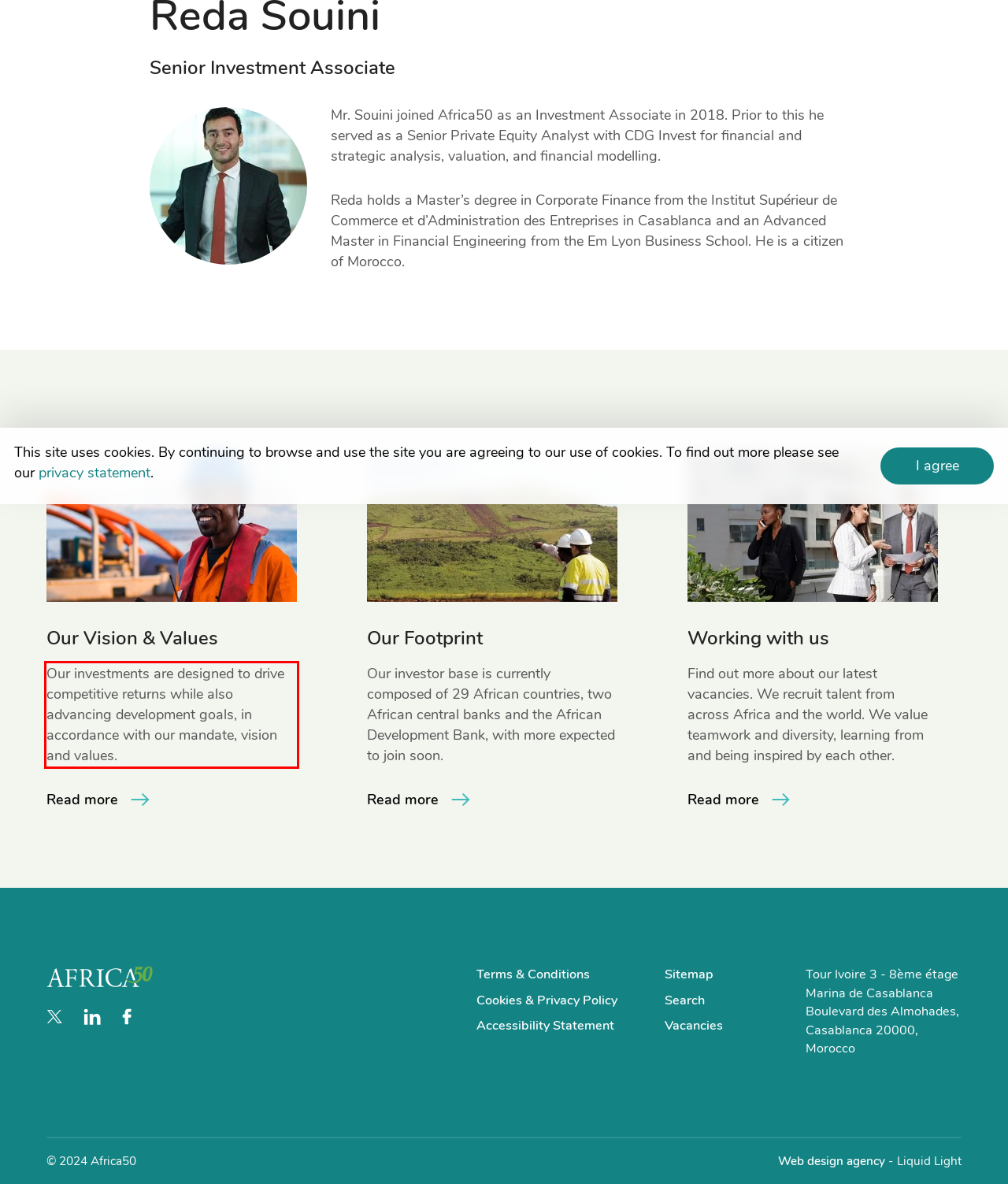Please identify the text within the red rectangular bounding box in the provided webpage screenshot.

Our investments are designed to drive competitive returns while also advancing development goals, in accordance with our mandate, vision and values.